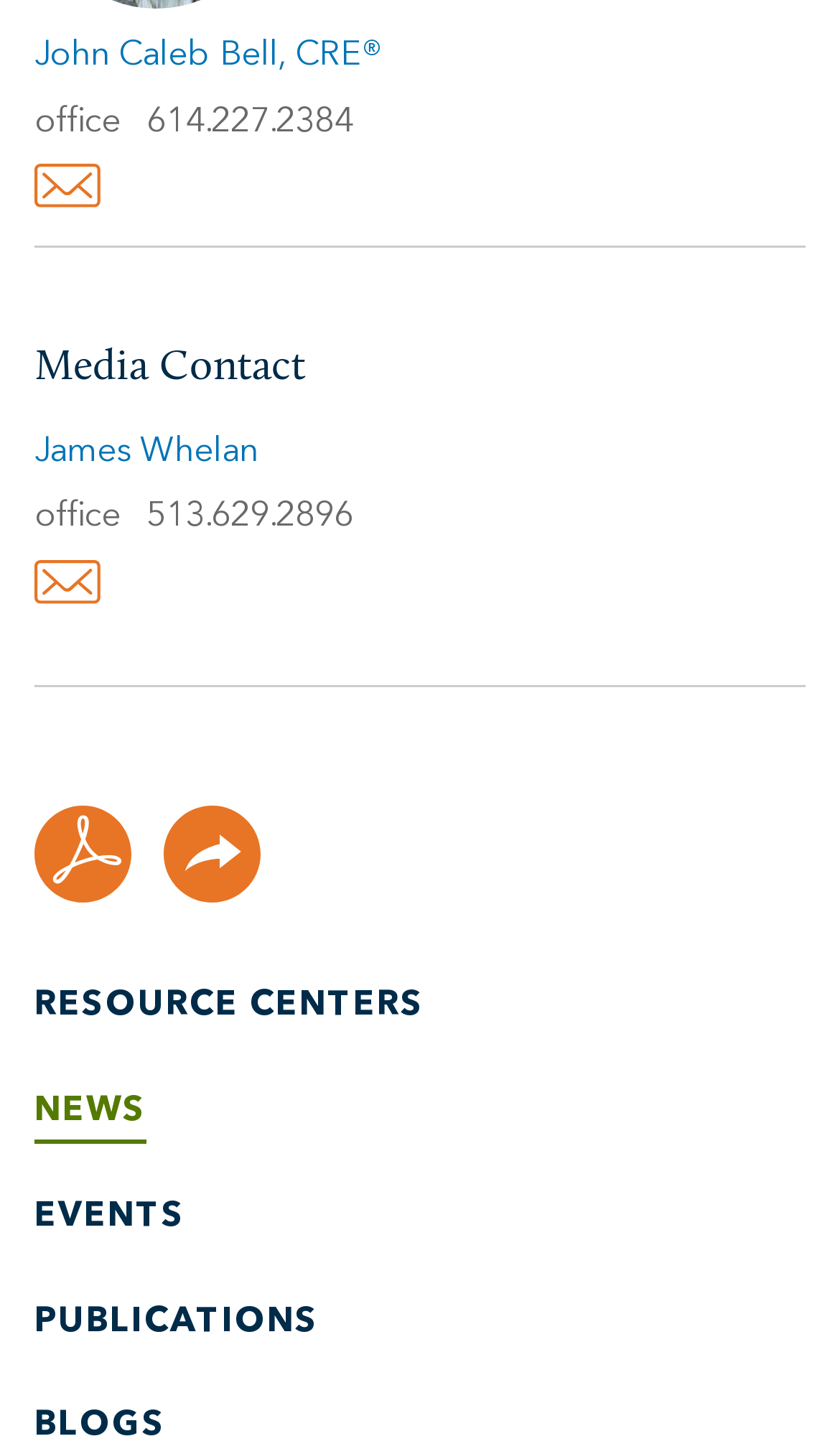Please identify the coordinates of the bounding box that should be clicked to fulfill this instruction: "Visit RESOURCE CENTERS".

[0.041, 0.68, 0.505, 0.704]